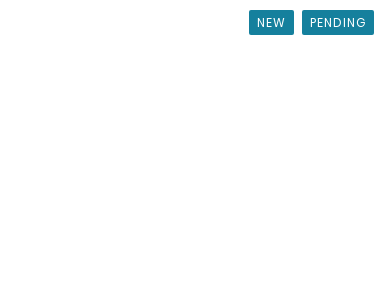What is the price of the property?
Provide a detailed and well-explained answer to the question.

The price of the property is explicitly stated in the listing, which sets the price at $1,099,000, making it a valuable asset in the desirable area of Delray Beach.